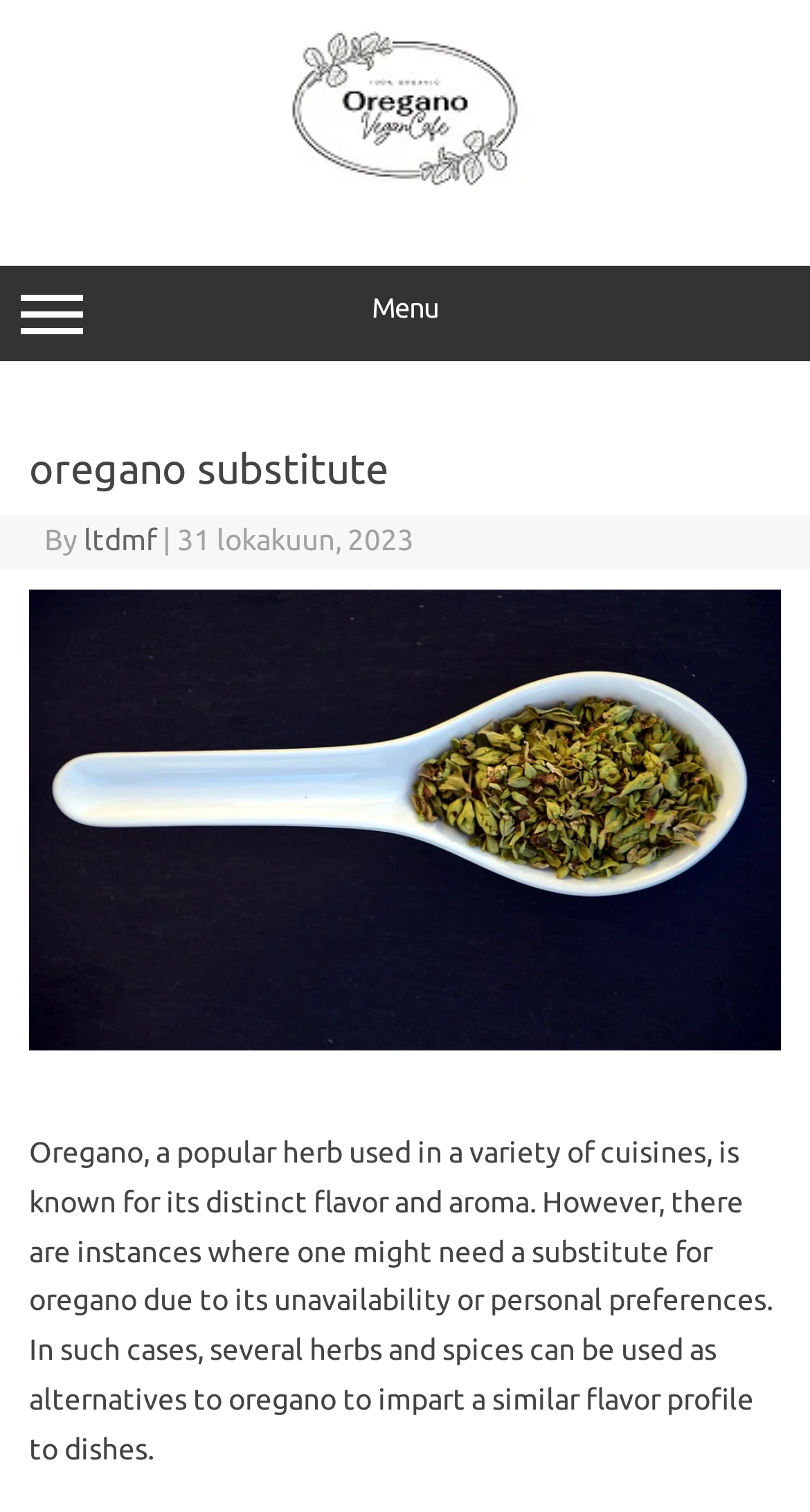Please predict the bounding box coordinates (top-left x, top-left y, bottom-right x, bottom-right y) for the UI element in the screenshot that fits the description: ltdmf

[0.103, 0.346, 0.193, 0.367]